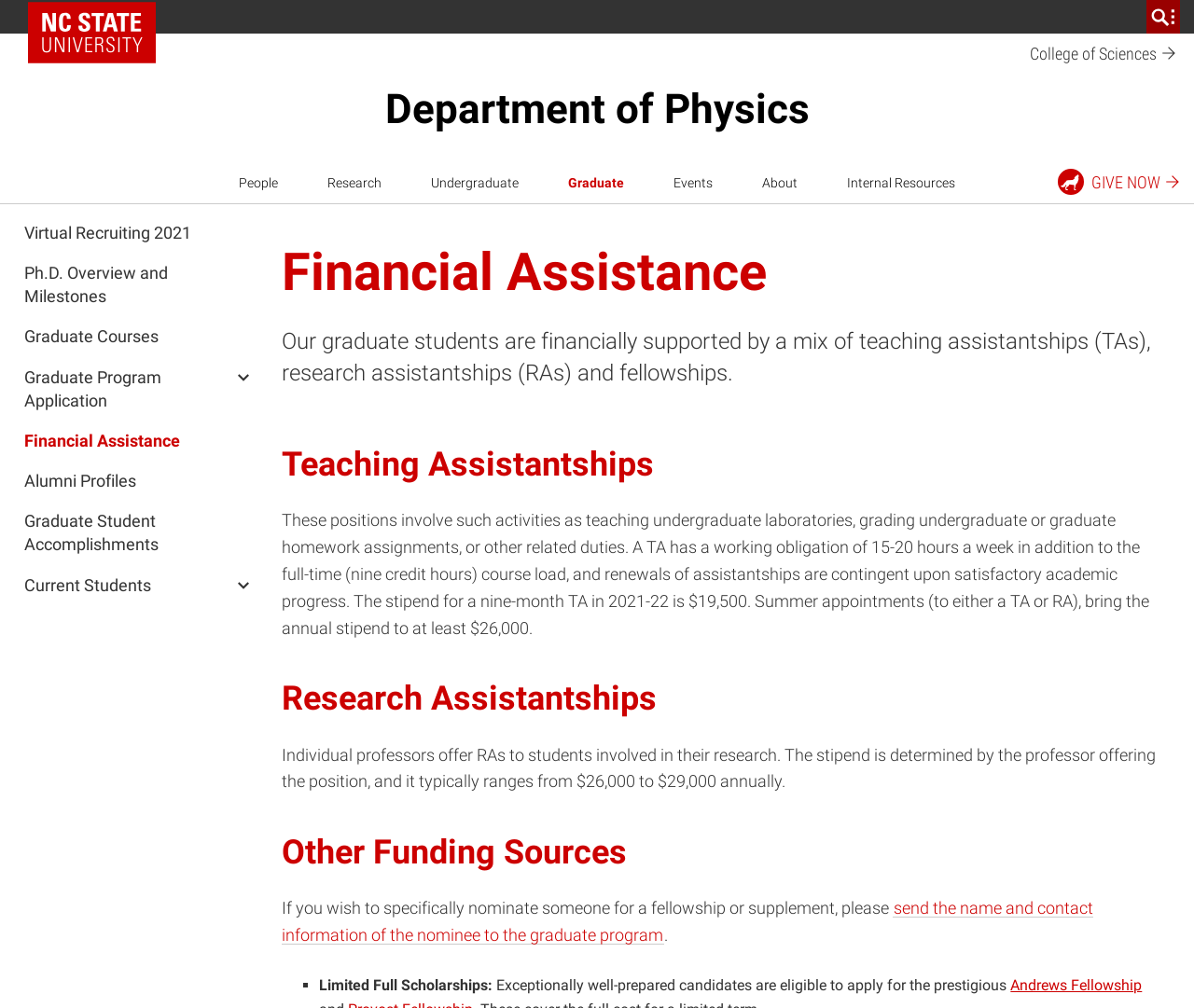Identify the bounding box coordinates of the region that needs to be clicked to carry out this instruction: "Go to College of Sciences". Provide these coordinates as four float numbers ranging from 0 to 1, i.e., [left, top, right, bottom].

[0.862, 0.041, 0.986, 0.067]